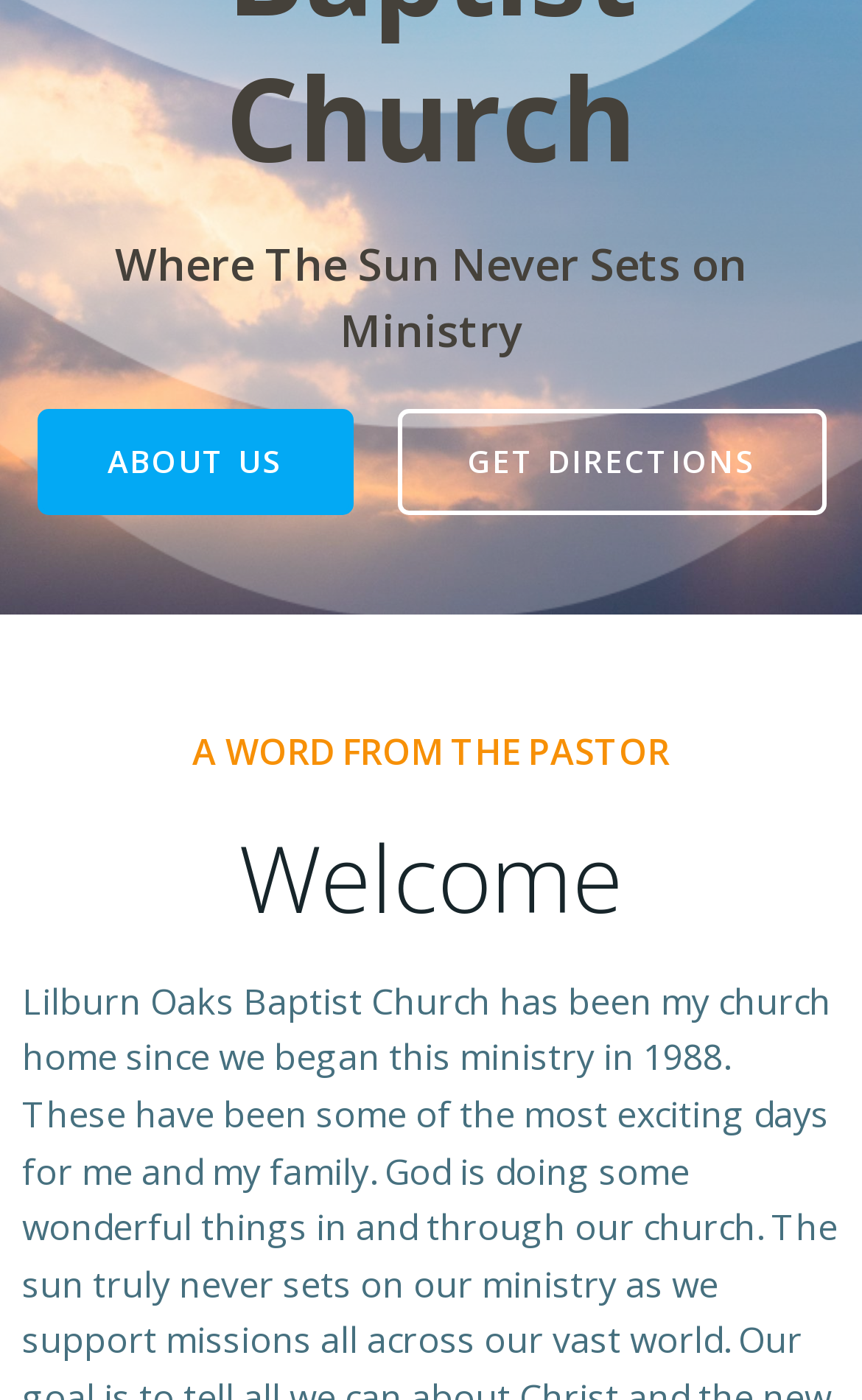Identify and provide the bounding box for the element described by: "About Us".

[0.042, 0.292, 0.409, 0.368]